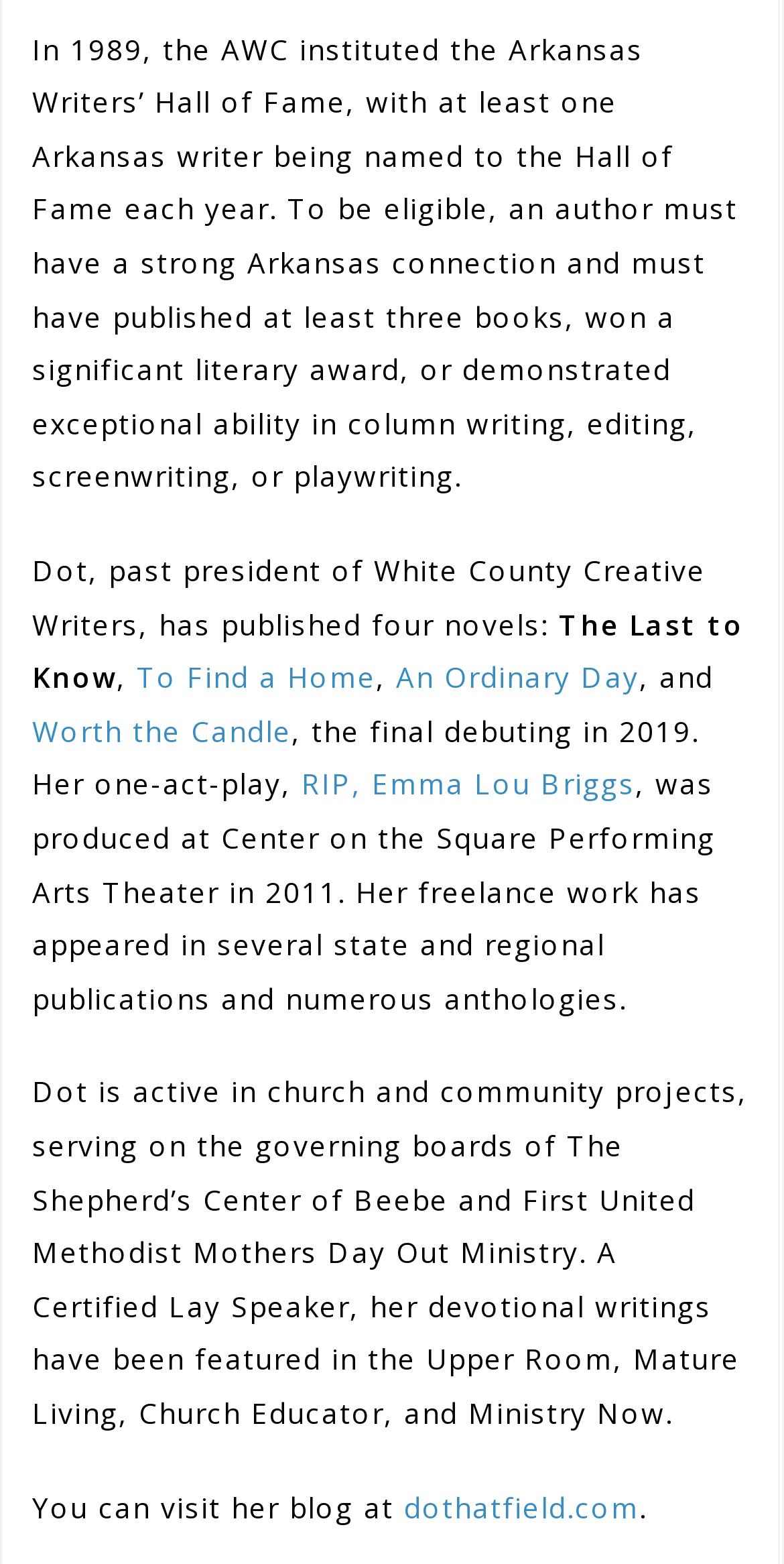Answer the question with a brief word or phrase:
What is the name of the theater where the writer's one-act-play was produced?

Center on the Square Performing Arts Theater